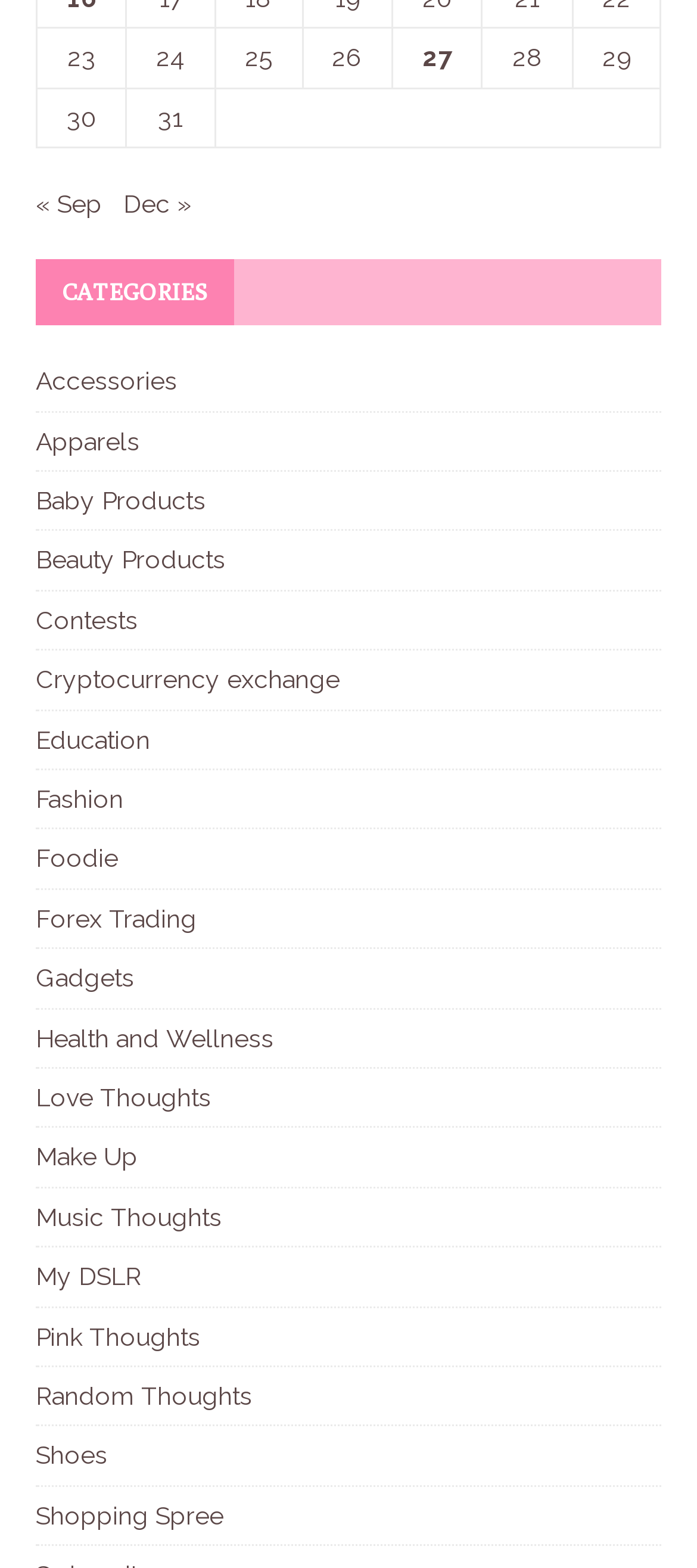Identify the bounding box coordinates for the element you need to click to achieve the following task: "View next month". Provide the bounding box coordinates as four float numbers between 0 and 1, in the form [left, top, right, bottom].

[0.177, 0.121, 0.274, 0.139]